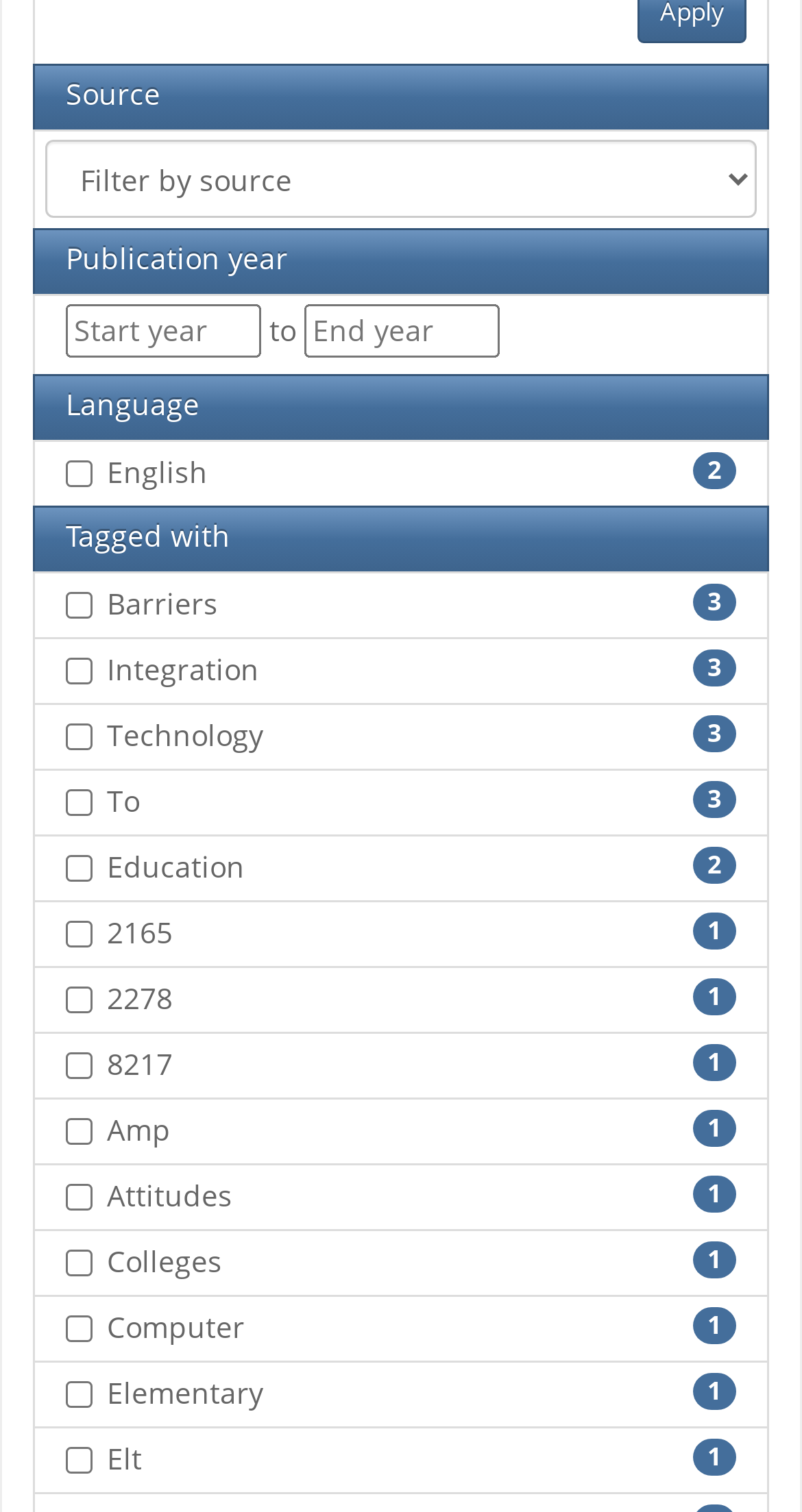Please provide the bounding box coordinates for the UI element as described: "parent_node: Education name="subject[]" value="education"". The coordinates must be four floats between 0 and 1, represented as [left, top, right, bottom].

[0.082, 0.565, 0.115, 0.583]